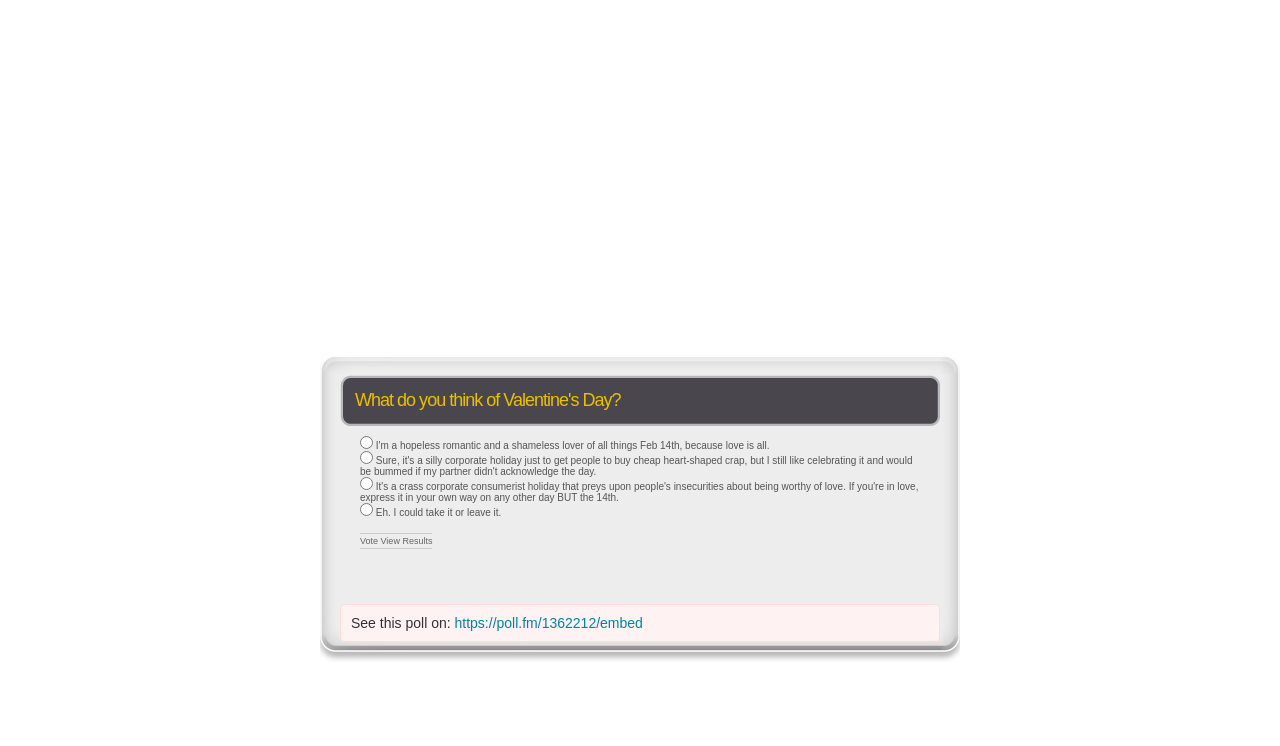Please find the bounding box coordinates (top-left x, top-left y, bottom-right x, bottom-right y) in the screenshot for the UI element described as follows: Privacy Policy

None